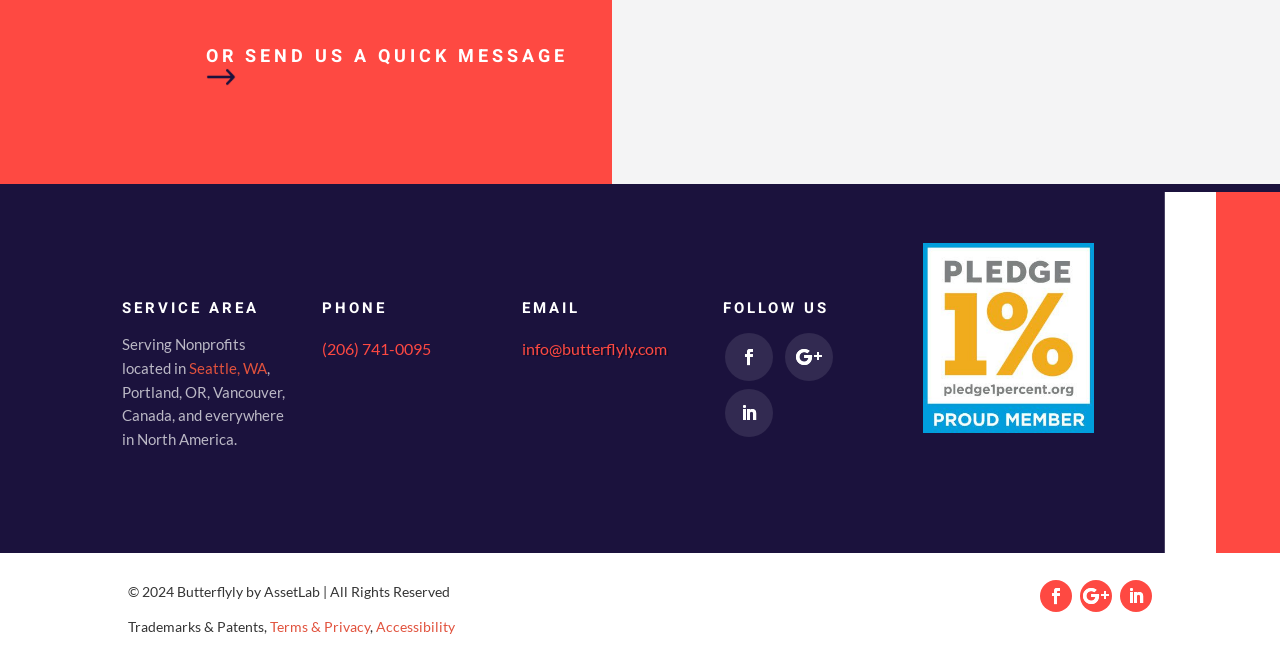Can you give a detailed response to the following question using the information from the image? What is the phone number of Butterflyly?

The phone number of Butterflyly can be found in the section with the heading 'PHONE'. It is a link with the text '(206) 741-0095'.